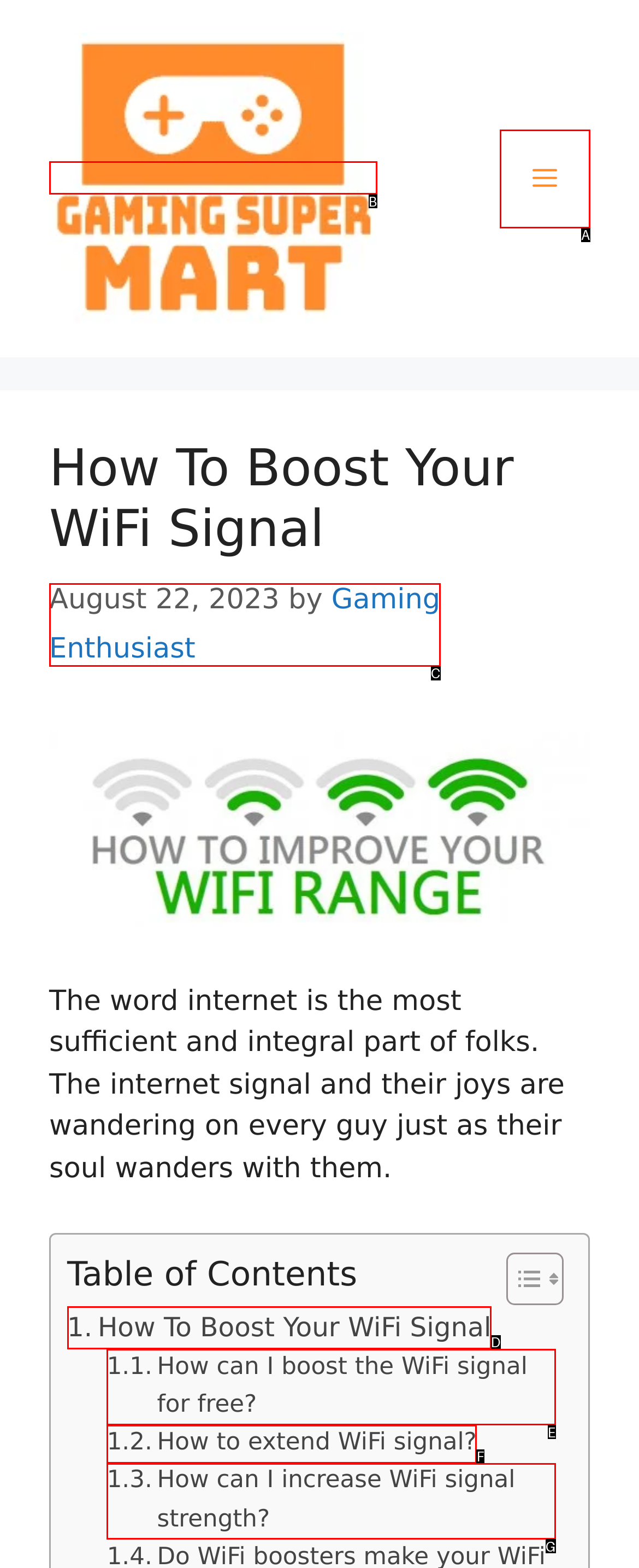Identify the letter corresponding to the UI element that matches this description: alt="Best Gaming Laptops Super Mart"
Answer using only the letter from the provided options.

B